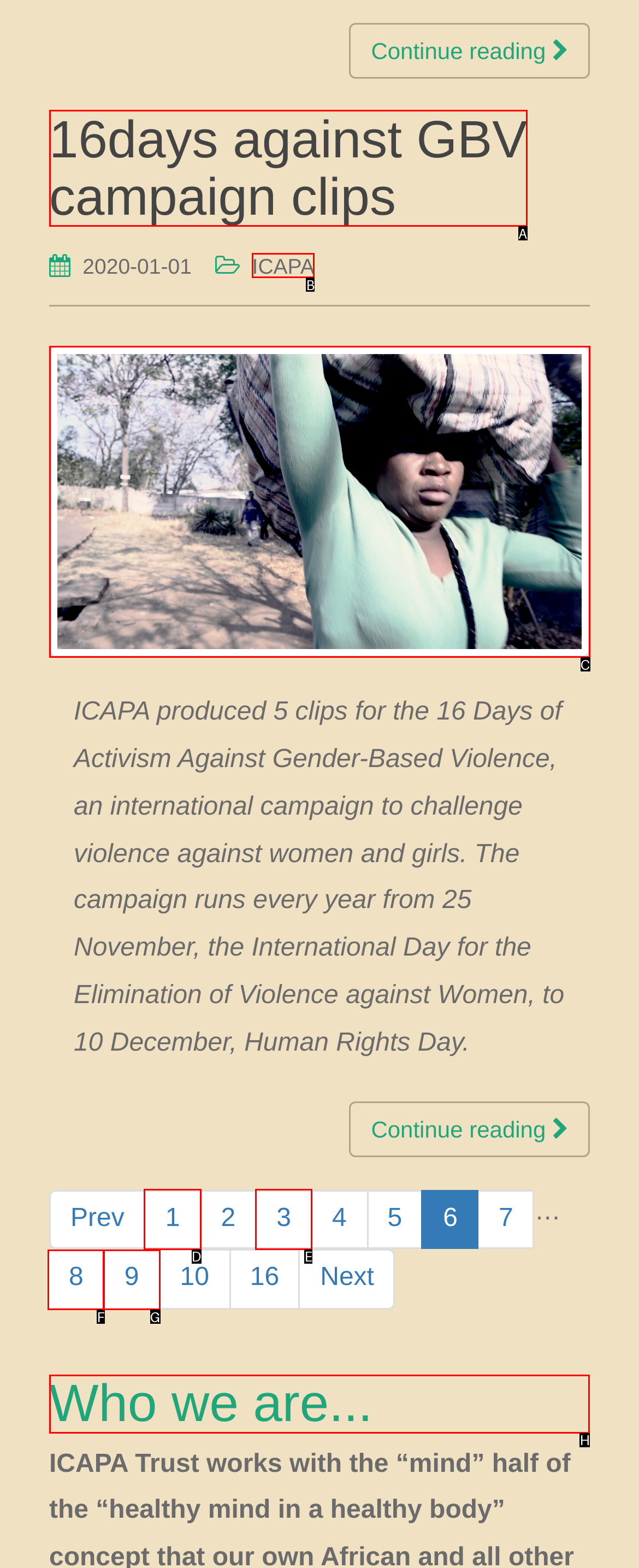From the given options, indicate the letter that corresponds to the action needed to complete this task: Learn more about who we are. Respond with only the letter.

H